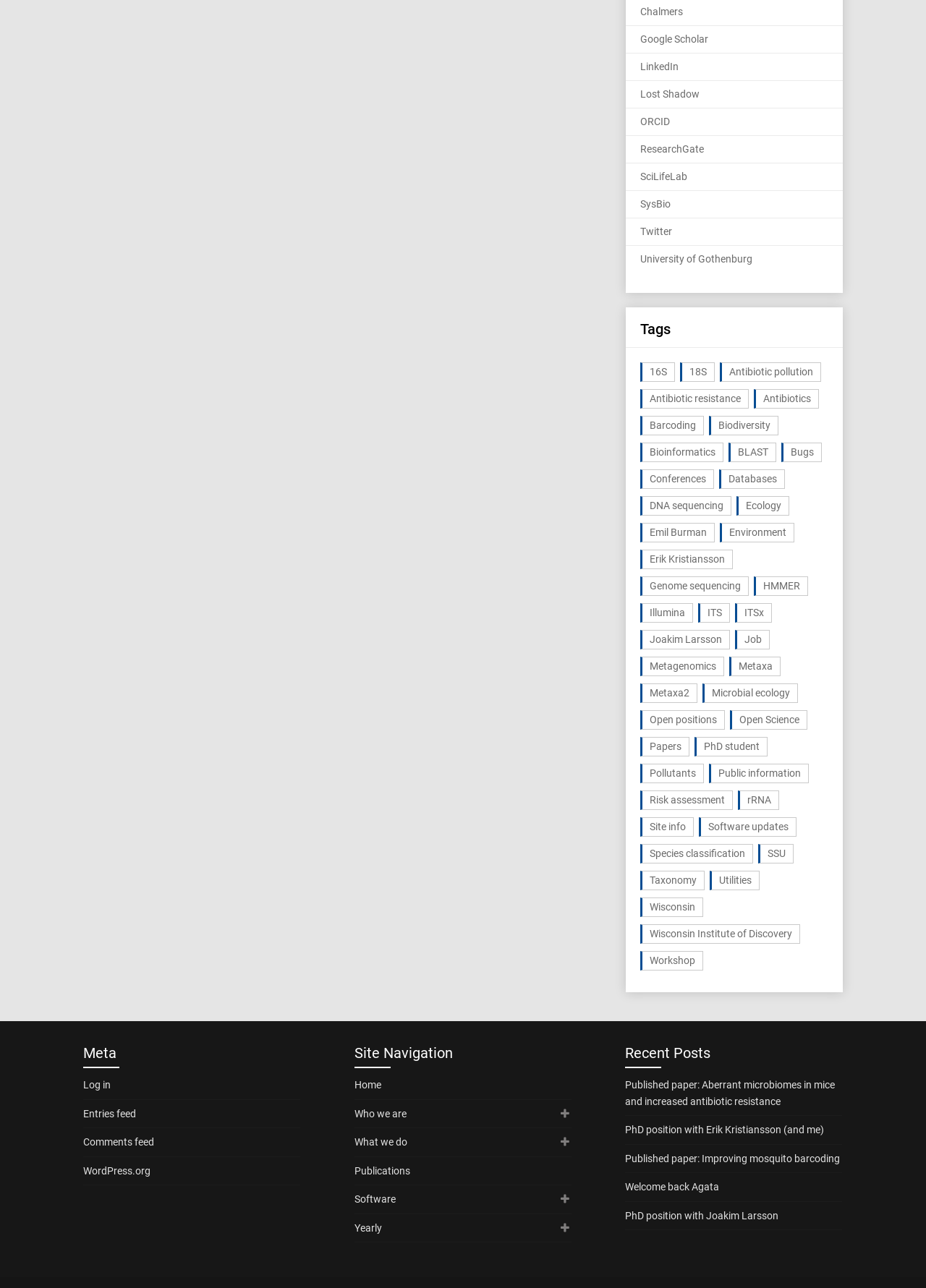Use one word or a short phrase to answer the question provided: 
What is the last link in the 'Site Navigation' section?

Yearly